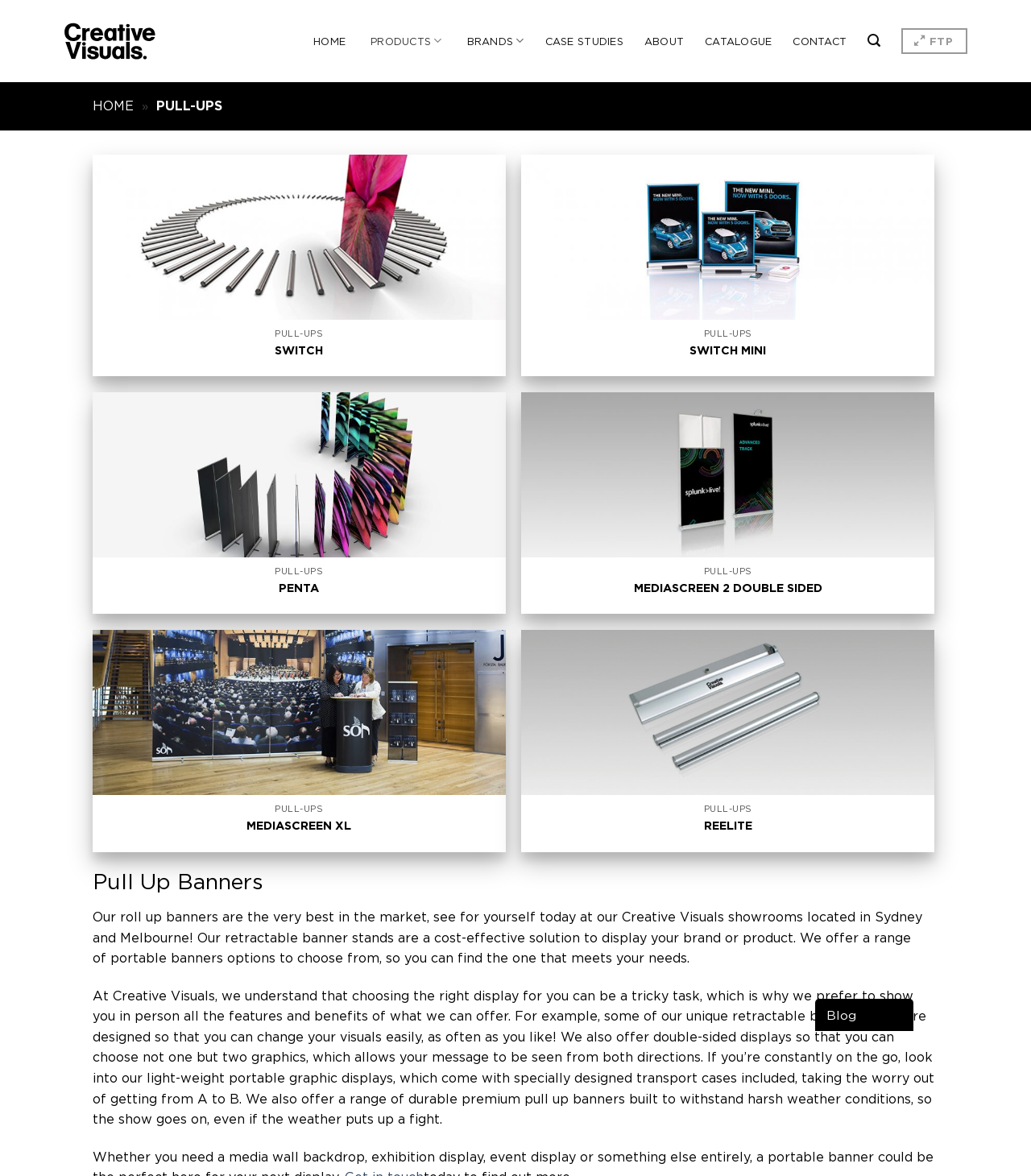What is the purpose of the retractable banner stands?
Please give a well-detailed answer to the question.

The webpage text states that the retractable banner stands are a cost-effective solution to display a brand or product, implying that they are designed to be an affordable and efficient way to showcase a message or image.